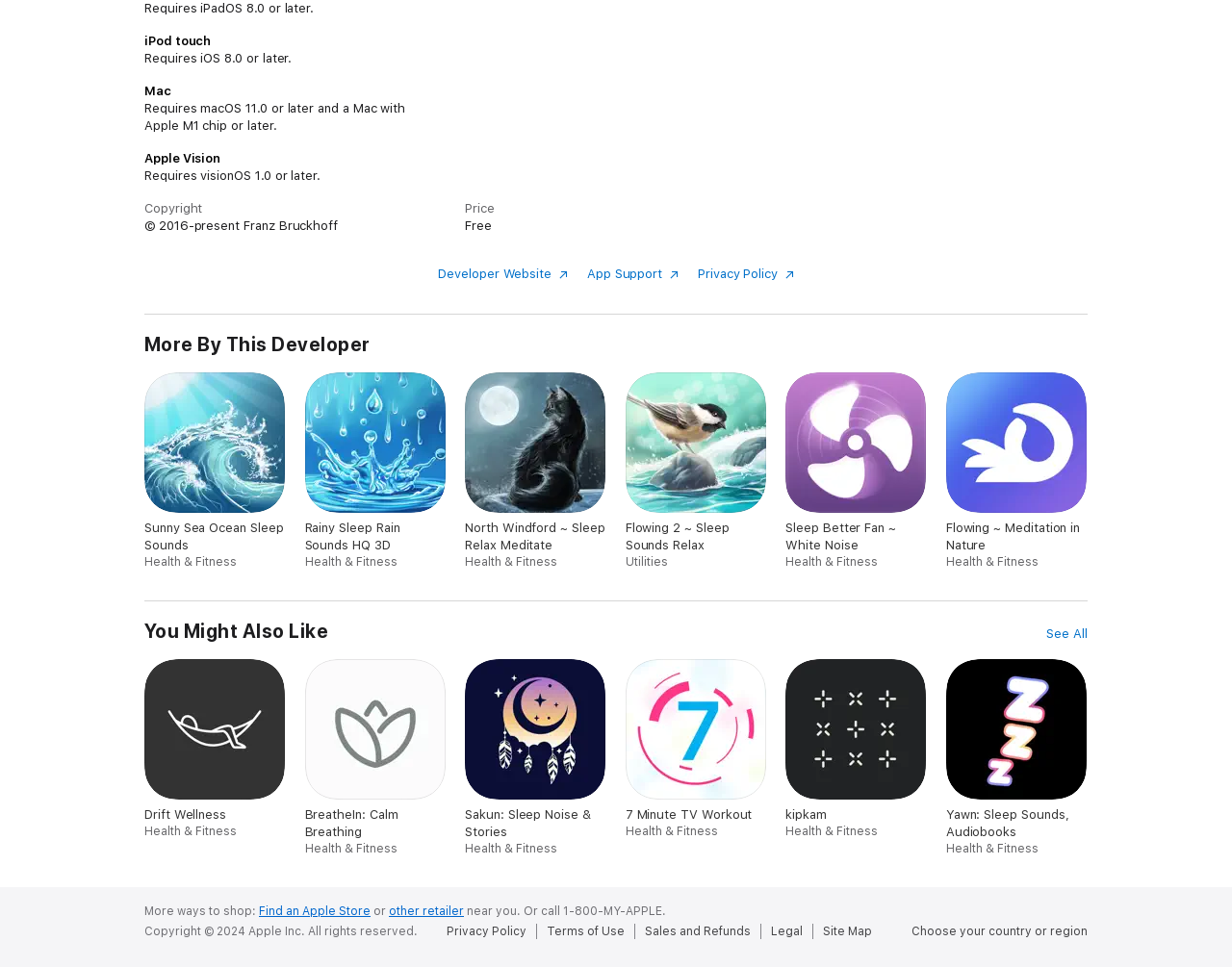Please identify the bounding box coordinates of the clickable element to fulfill the following instruction: "Visit the developer website". The coordinates should be four float numbers between 0 and 1, i.e., [left, top, right, bottom].

[0.356, 0.276, 0.461, 0.291]